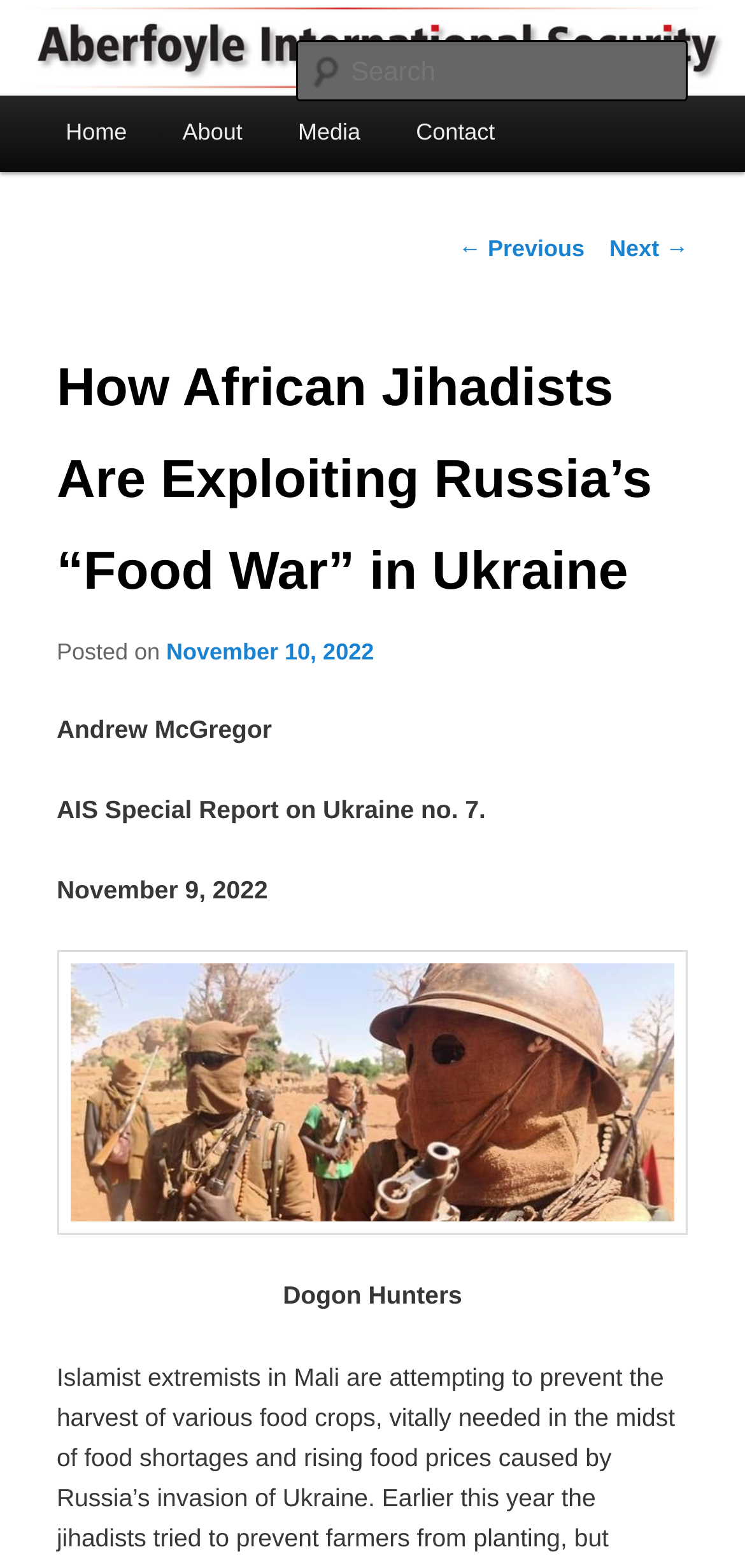Answer in one word or a short phrase: 
What is the name of the organization?

Aberfoyle International Security